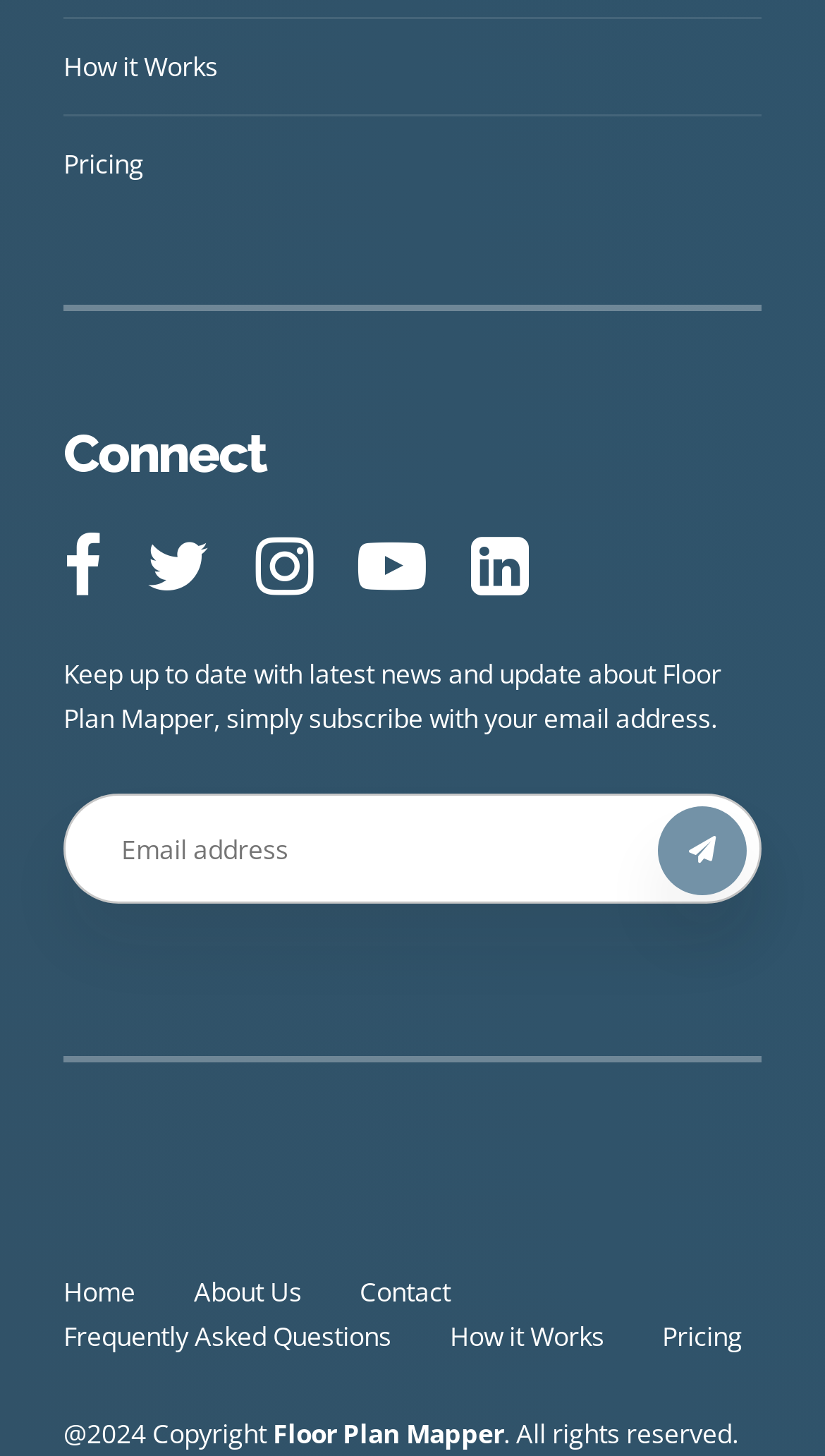Please find the bounding box coordinates of the element that must be clicked to perform the given instruction: "Check the Pricing". The coordinates should be four float numbers from 0 to 1, i.e., [left, top, right, bottom].

[0.077, 0.1, 0.174, 0.125]